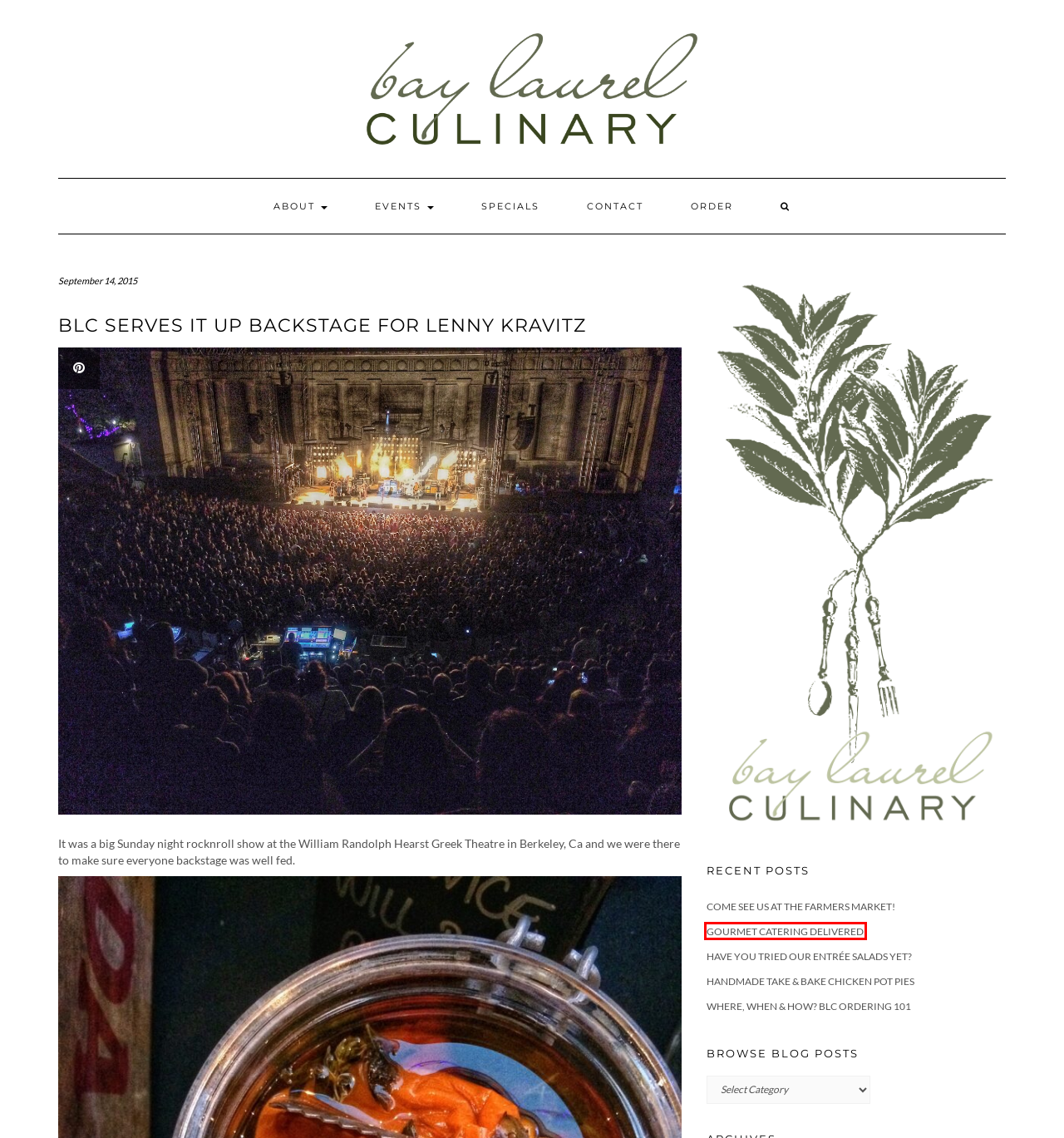A screenshot of a webpage is given, marked with a red bounding box around a UI element. Please select the most appropriate webpage description that fits the new page after clicking the highlighted element. Here are the candidates:
A. Blog - Bay Laurel Culinary
B. WHERE, WHEN & HOW? BLC Ordering 101 - Bay Laurel Culinary
C. Have you tried our entrée salads yet? - Bay Laurel Culinary
D. Elevate Your Tastes Experience With - Bay Laurel Culinary
E. Gourmet Catering Delivered - Bay Laurel Culinary
F. Handmade take & bake Chicken Pot Pies - Bay Laurel Culinary
G. Come see us at the Farmers Market! - Bay Laurel Culinary
H. Contact - Bay Laurel Culinary

E